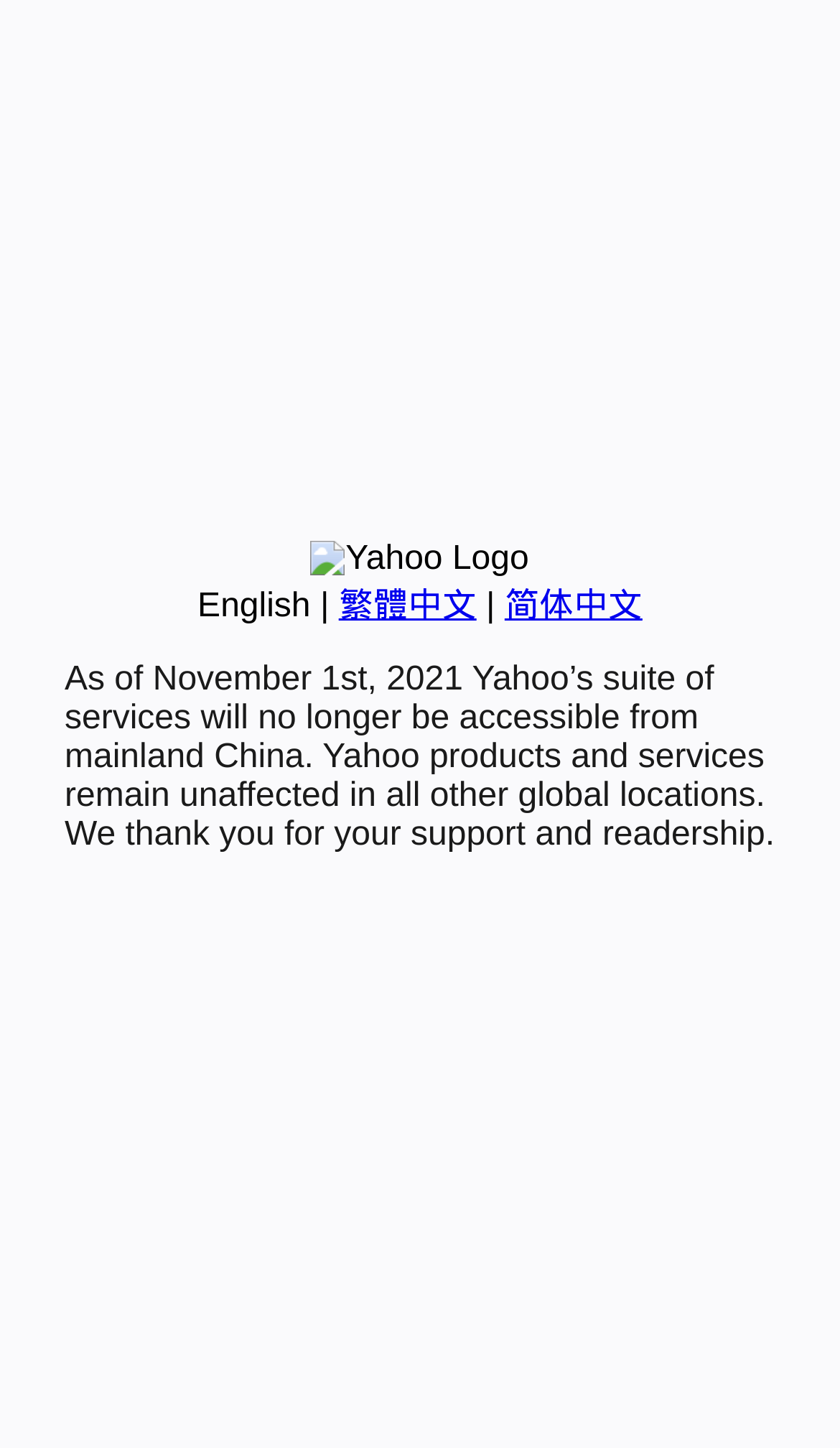Calculate the bounding box coordinates for the UI element based on the following description: "English". Ensure the coordinates are four float numbers between 0 and 1, i.e., [left, top, right, bottom].

[0.235, 0.406, 0.37, 0.432]